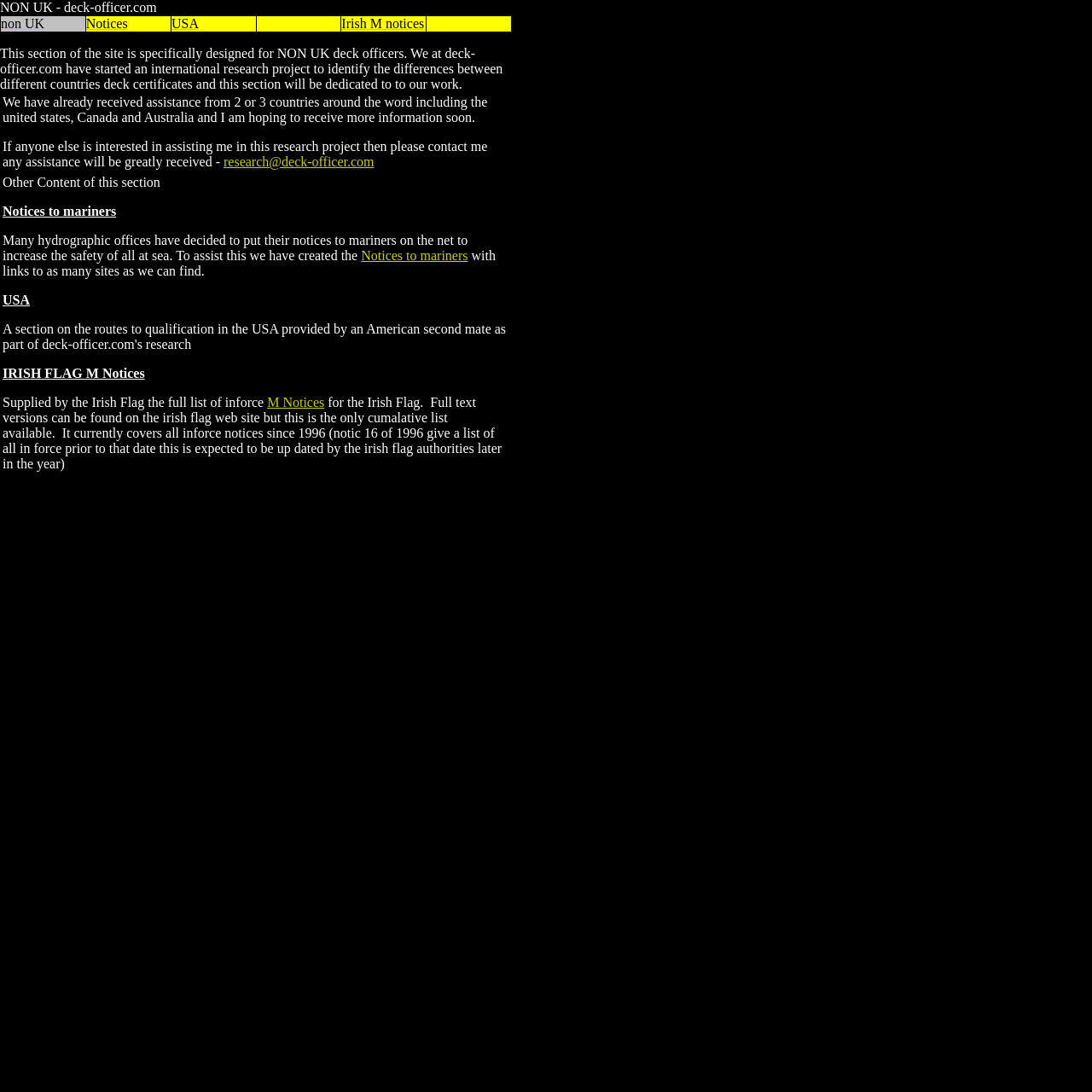Please determine the bounding box coordinates, formatted as (top-left x, top-left y, bottom-right x, bottom-right y), with all values as floating point numbers between 0 and 1. Identify the bounding box of the region described as: non UK

[0.001, 0.015, 0.041, 0.028]